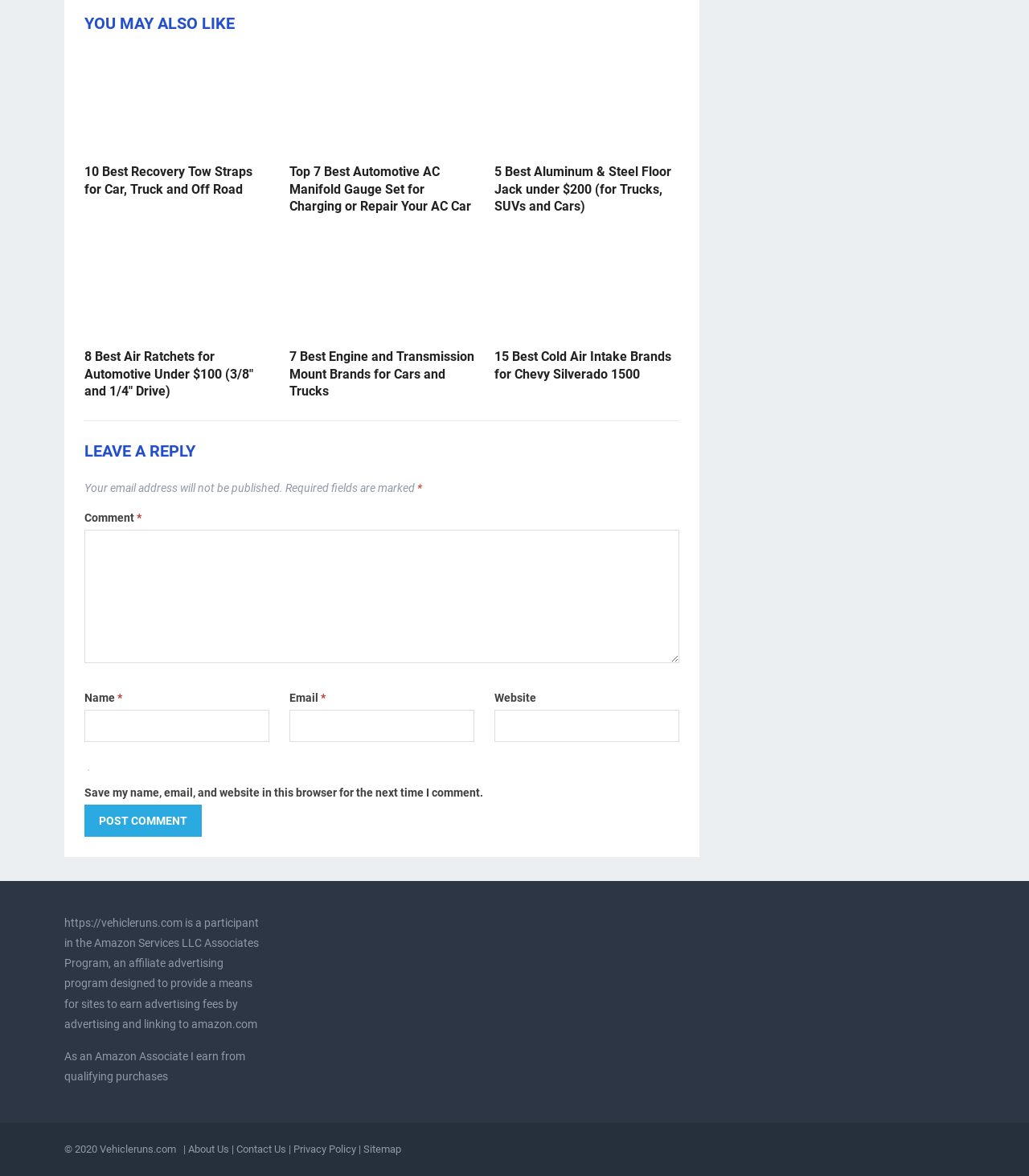Extract the bounding box coordinates for the HTML element that matches this description: "parent_node: Email * aria-describedby="email-notes" name="email"". The coordinates should be four float numbers between 0 and 1, i.e., [left, top, right, bottom].

[0.281, 0.604, 0.461, 0.631]